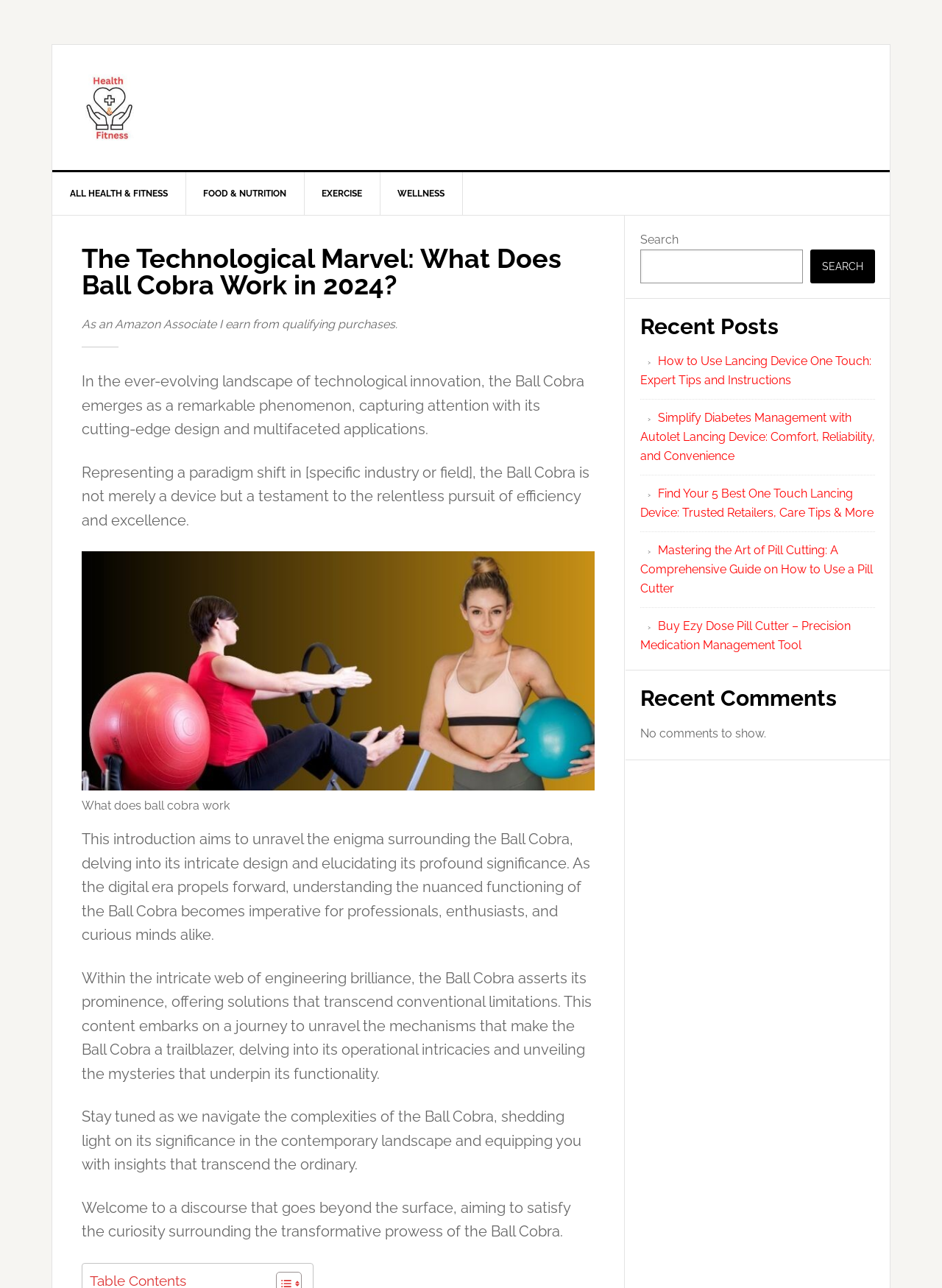What is the category of the link 'FOOD & NUTRITION'?
Please provide a detailed and comprehensive answer to the question.

The link 'FOOD & NUTRITION' is a subcategory of 'HEALTH & FITNESS', which is a main category on the webpage, as indicated by the navigation menu.